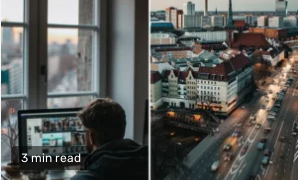Describe thoroughly the contents of the image.

The image features a split view that contrasts an individual's perspective with a captivating urban landscape. On the left, a person sits at a desk, engrossed in a computer screen, presumably working or engaged in creative tasks. The soft light filtering through a window suggests a late afternoon or early evening setting. On the right, an aerial view captures a bustling city scene, with vehicles moving along wide avenues and buildings showcasing an array of architectural styles. The caption below the image indicates a reading time of "3 min read," inviting viewers to explore content related to this dynamic juxtaposition of personal focus and urban vitality.